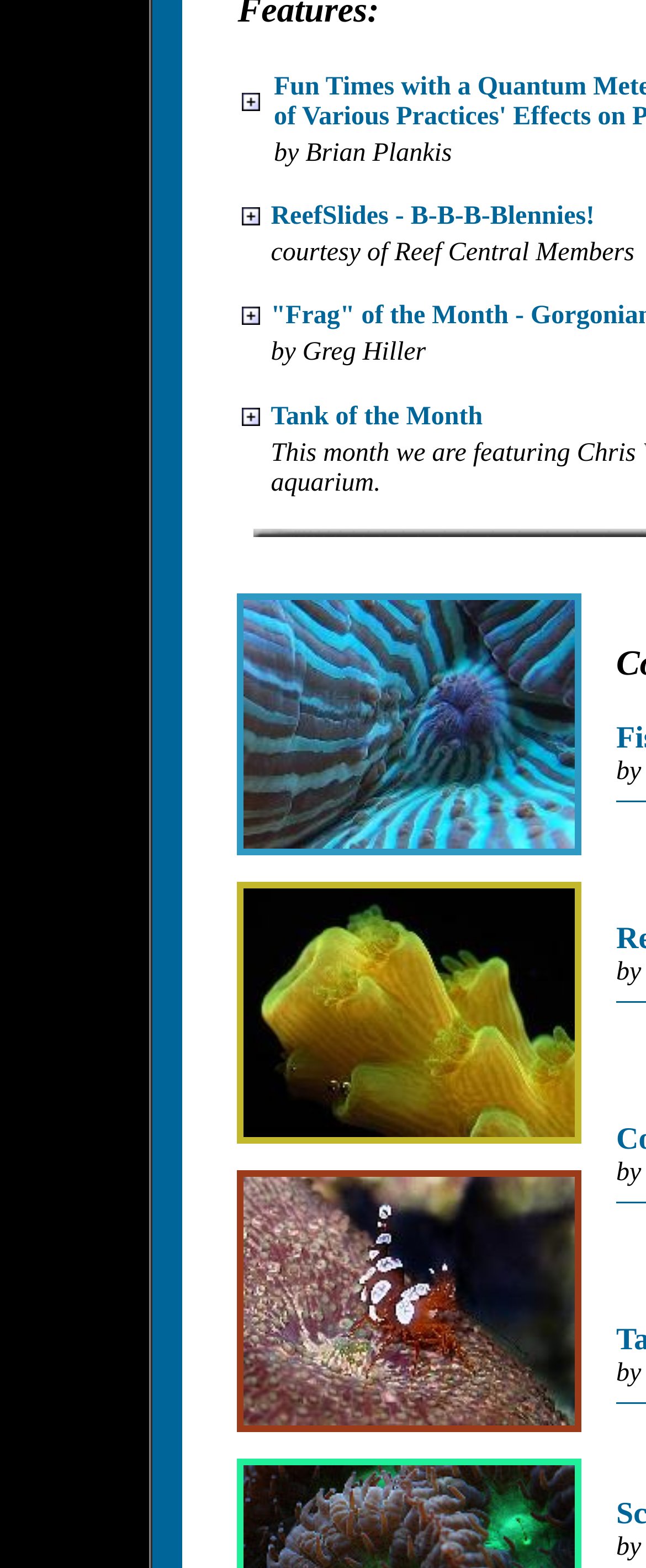Identify the bounding box coordinates for the UI element described as follows: "name="cnt_icon_10526"". Ensure the coordinates are four float numbers between 0 and 1, formatted as [left, top, right, bottom].

[0.373, 0.057, 0.401, 0.075]